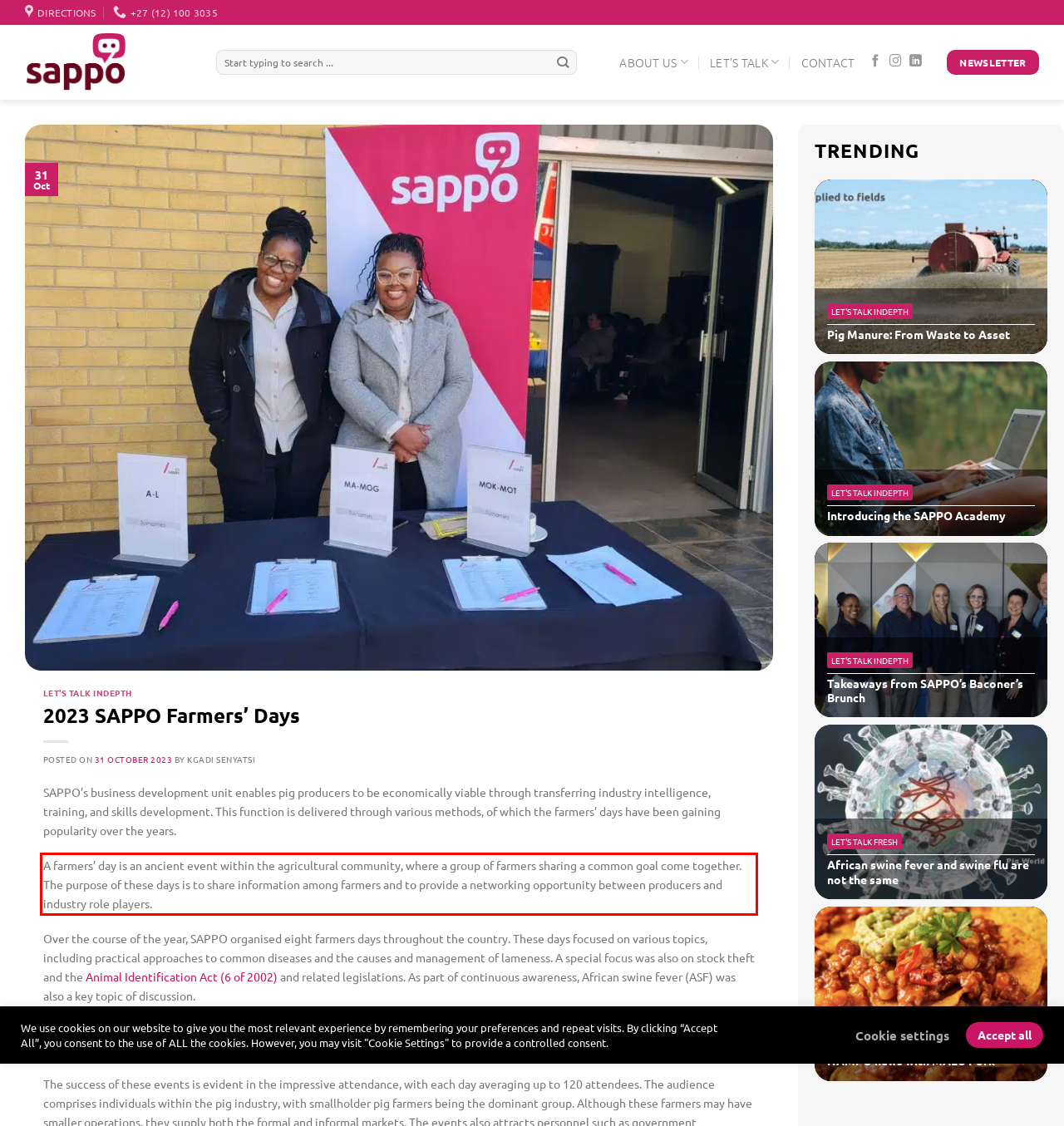You are looking at a screenshot of a webpage with a red rectangle bounding box. Use OCR to identify and extract the text content found inside this red bounding box.

A farmers’ day is an ancient event within the agricultural community, where a group of farmers sharing a common goal come together. The purpose of these days is to share information among farmers and to provide a networking opportunity between producers and industry role players.